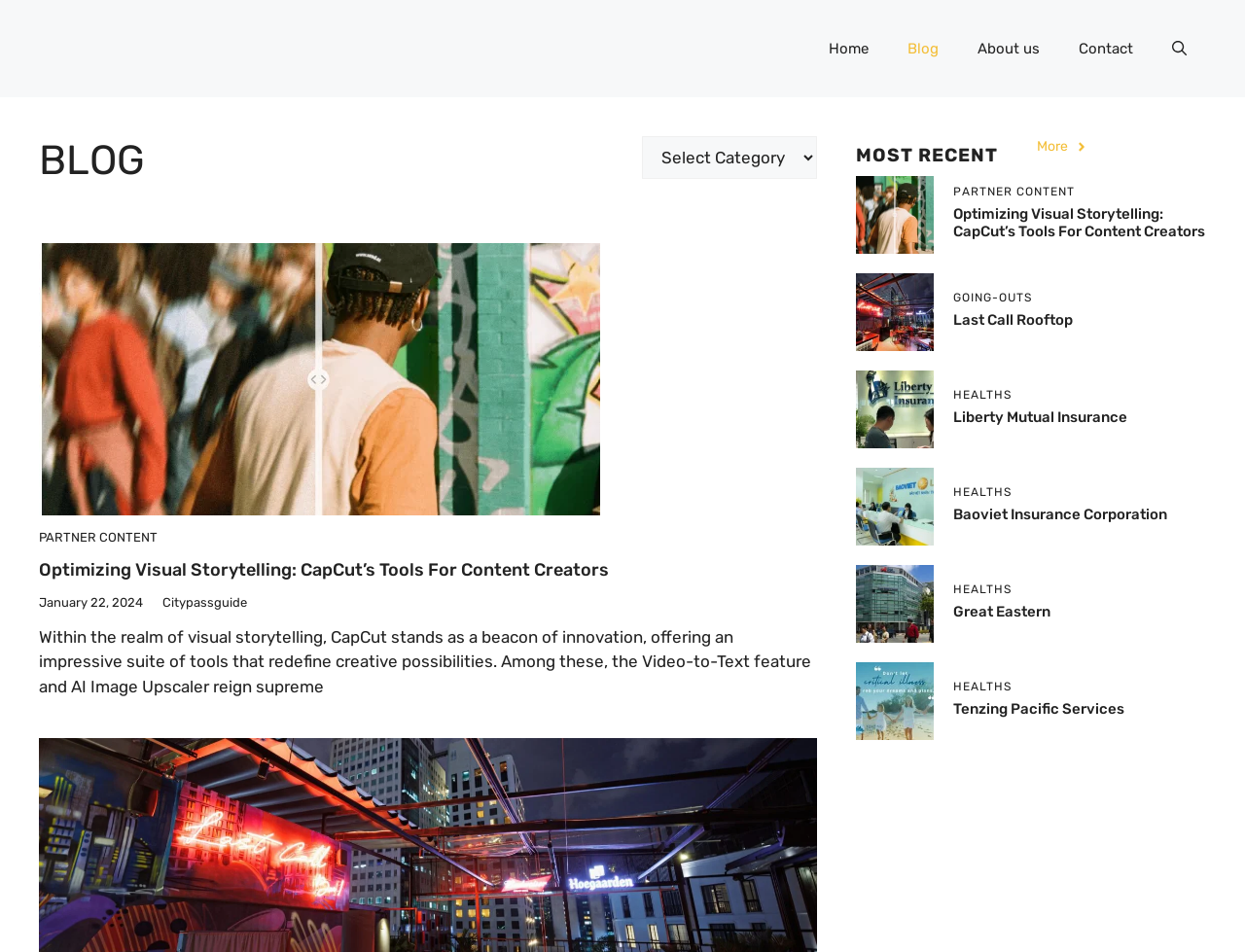What is the topic of the blog post with the title 'Optimizing Visual Storytelling: CapCut’s Tools For Content Creators'?
Provide a detailed and well-explained answer to the question.

The title of the blog post 'Optimizing Visual Storytelling: CapCut’s Tools For Content Creators' suggests that the topic of the blog post is related to visual storytelling, specifically the use of CapCut's tools for content creators.